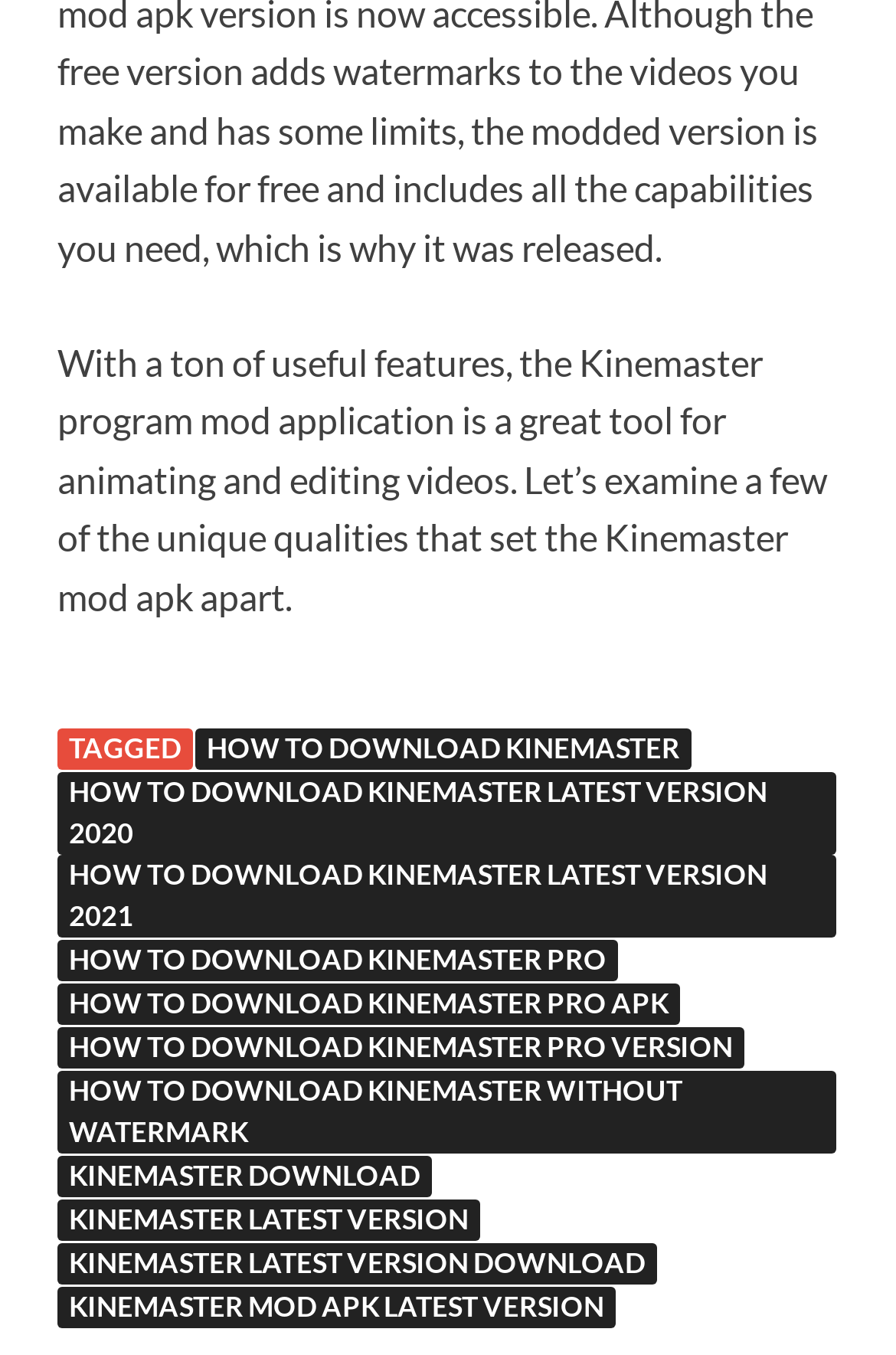Give a one-word or short phrase answer to the question: 
What is the main topic of the webpage?

Kinemaster